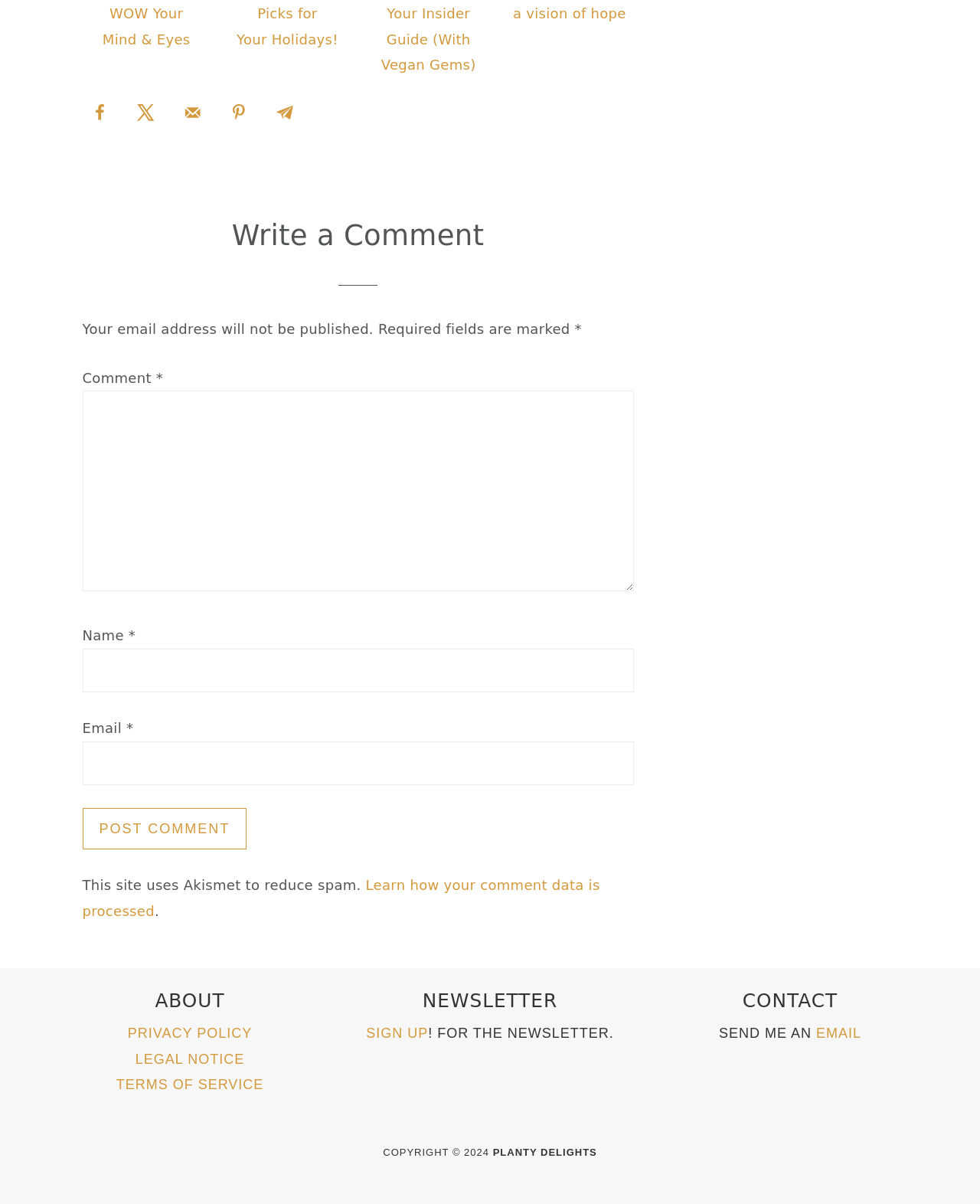Respond to the question below with a concise word or phrase:
What is the purpose of the 'Write a Comment' section?

To leave a comment